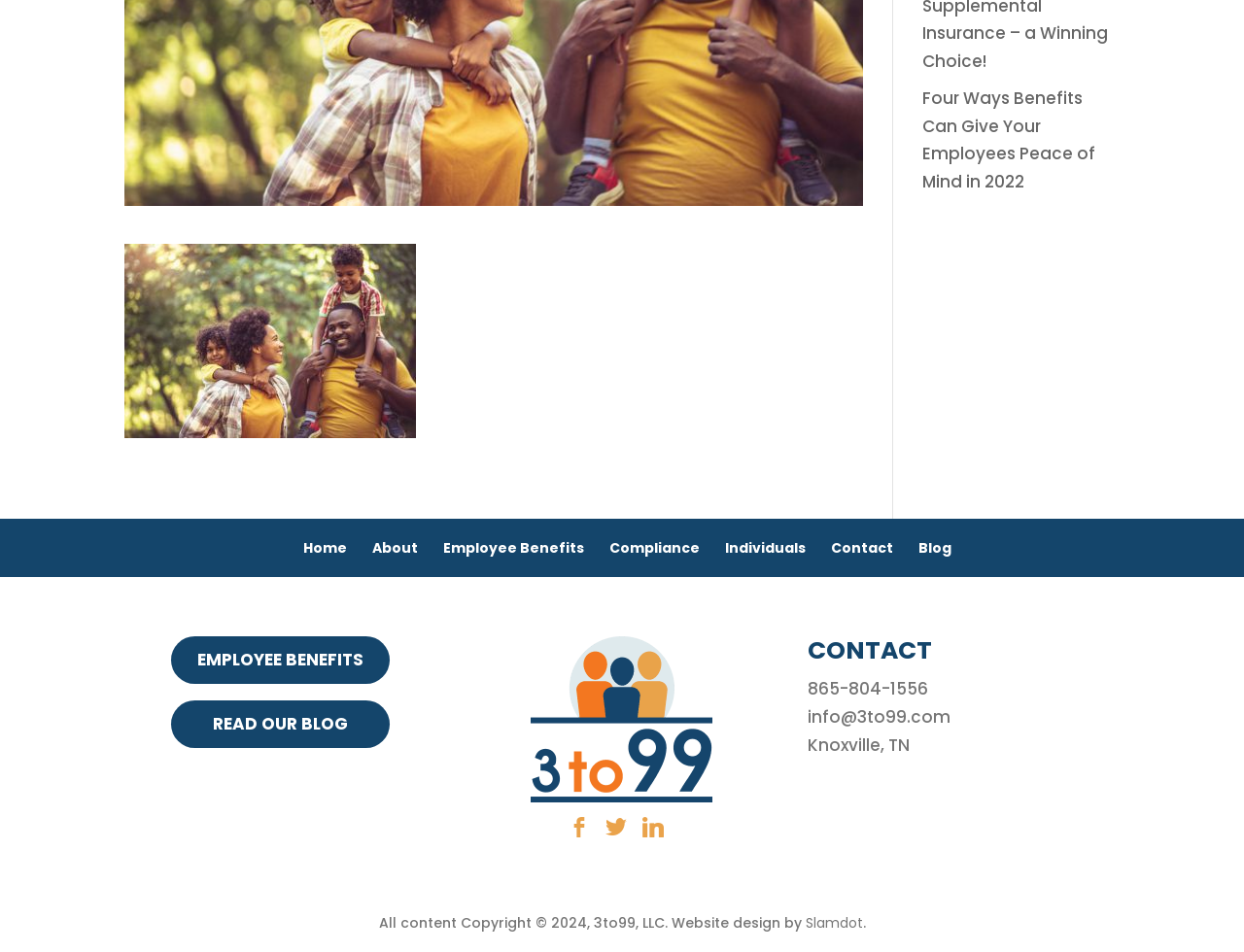Locate and provide the bounding box coordinates for the HTML element that matches this description: "Employee Benefits".

[0.137, 0.668, 0.313, 0.718]